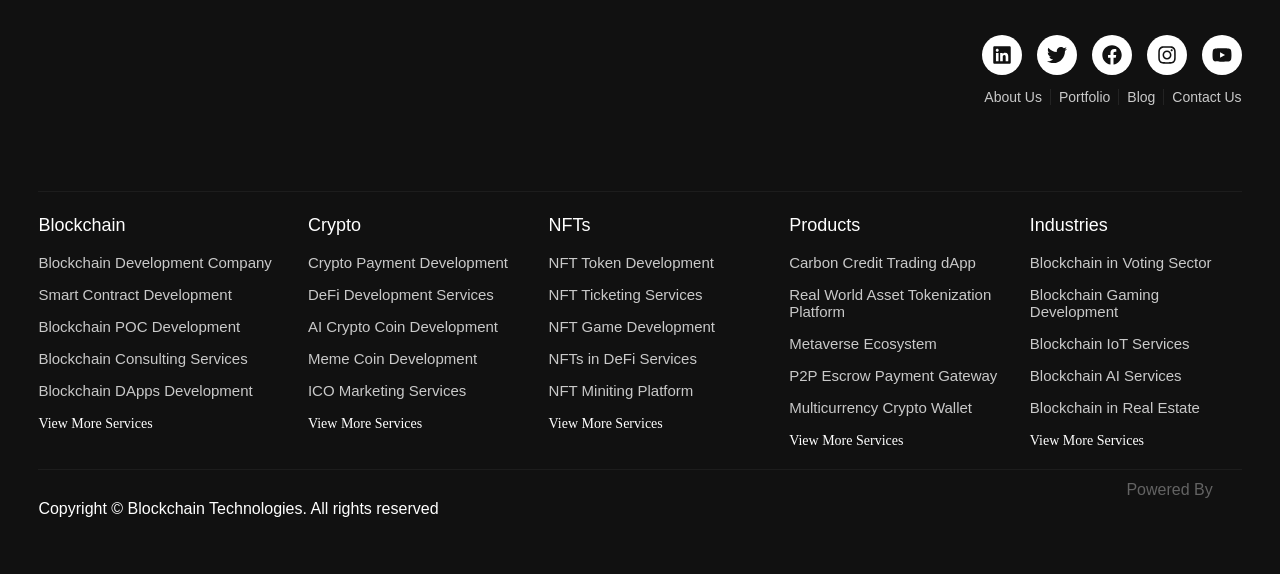Could you locate the bounding box coordinates for the section that should be clicked to accomplish this task: "Click the 'About Us' link".

[0.769, 0.155, 0.814, 0.183]